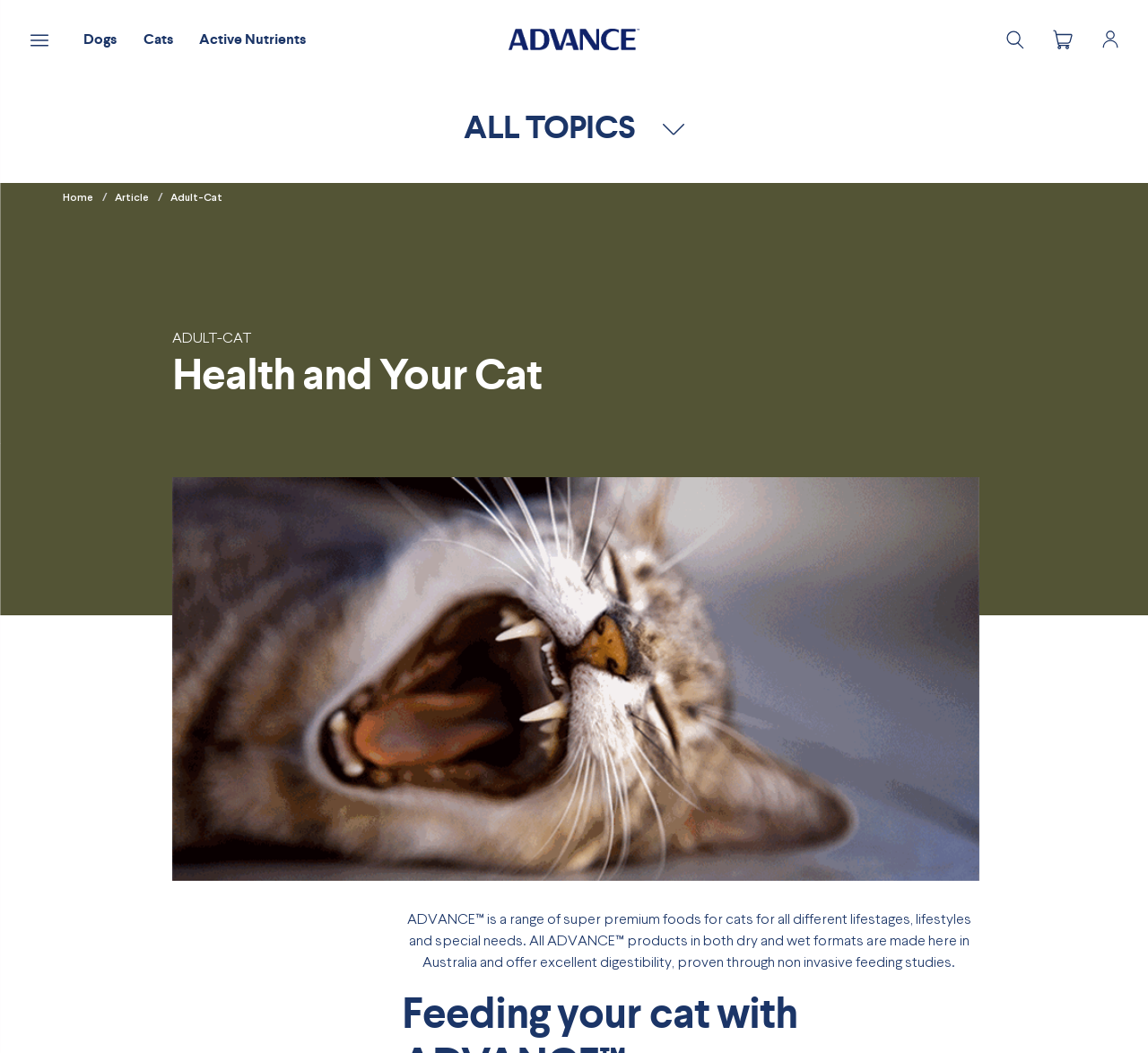What is the range of food products offered by Advance?
Look at the screenshot and provide an in-depth answer.

I found the information by looking at the static text element, which describes Advance as a range of super premium foods for cats for all different lifestages, lifestyles and special needs.